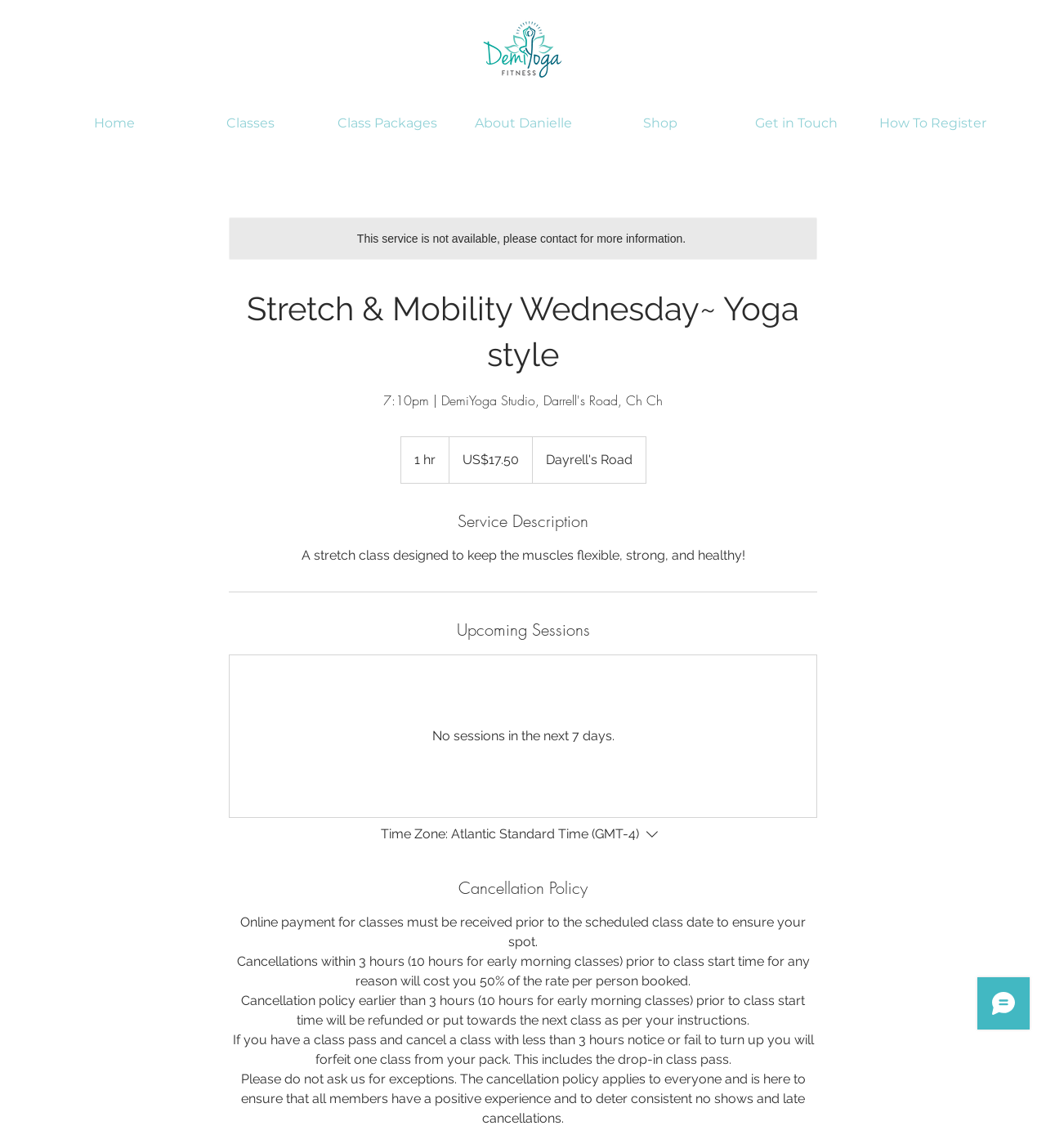Produce an extensive caption that describes everything on the webpage.

The webpage appears to be a service description page for a yoga class, specifically a "Stretch & Mobility Wednesday" class. At the top of the page, there is a logo image of "DemiYoga Fitness" and a navigation menu with links to "Home", "Classes", "Class Packages", "About Danielle", "Shop", "Get in Touch", and "How To Register".

Below the navigation menu, there is a heading that reads "Stretch & Mobility Wednesday~ Yoga style" and a status message that indicates the service is not available, with a request to contact for more information.

The main content of the page is divided into sections. The first section displays the service details, including the duration of the class (1 hour) and the price (17.50 US dollars). Below this, there is a heading "Service Description" followed by a brief text that describes the class as a stretch class designed to keep the muscles flexible, strong, and healthy.

The next section is headed "Upcoming Sessions" and displays a message indicating that there are no sessions in the next 7 days. Below this, there is a button to select the time zone, which is currently set to Atlantic Standard Time (GMT-4).

The final section is headed "Cancellation Policy" and provides a detailed text outlining the cancellation rules and refund policies for the class.

At the bottom right corner of the page, there is a Wix Chat iframe.